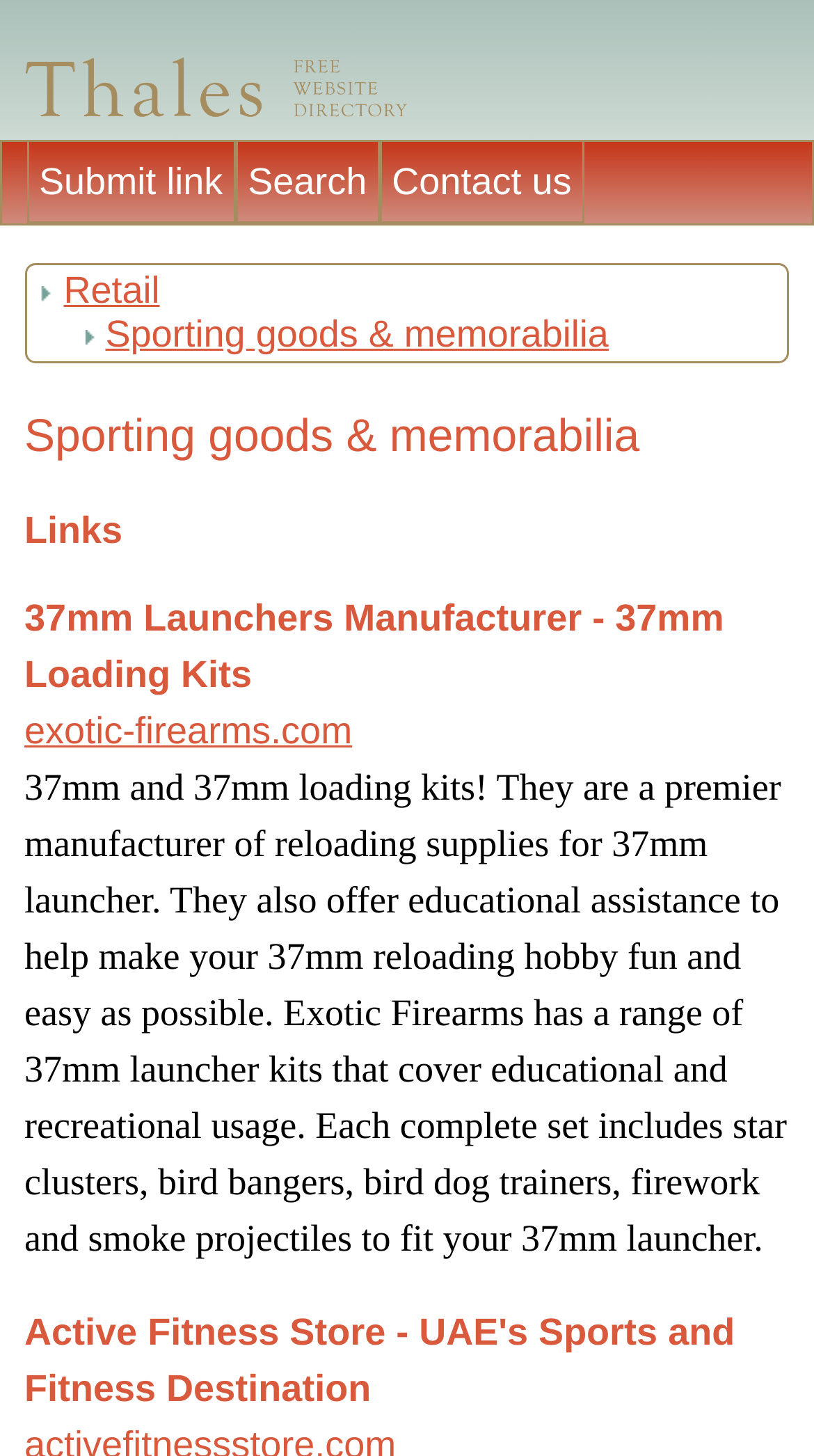Identify the main title of the webpage and generate its text content.

Sporting goods & memorabilia